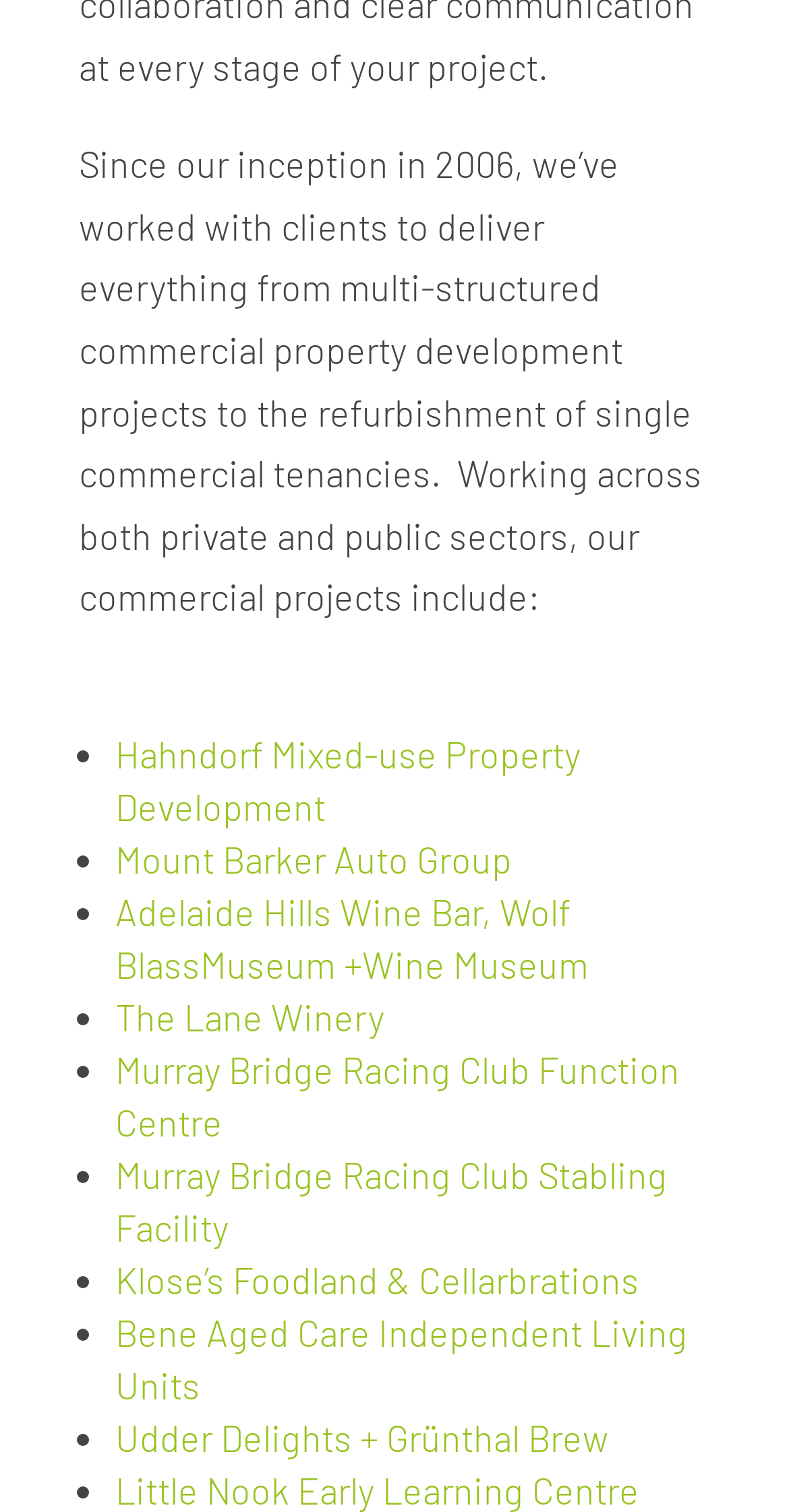Predict the bounding box of the UI element based on this description: "Klose’s Foodland & Cellarbrations".

[0.146, 0.831, 0.81, 0.861]